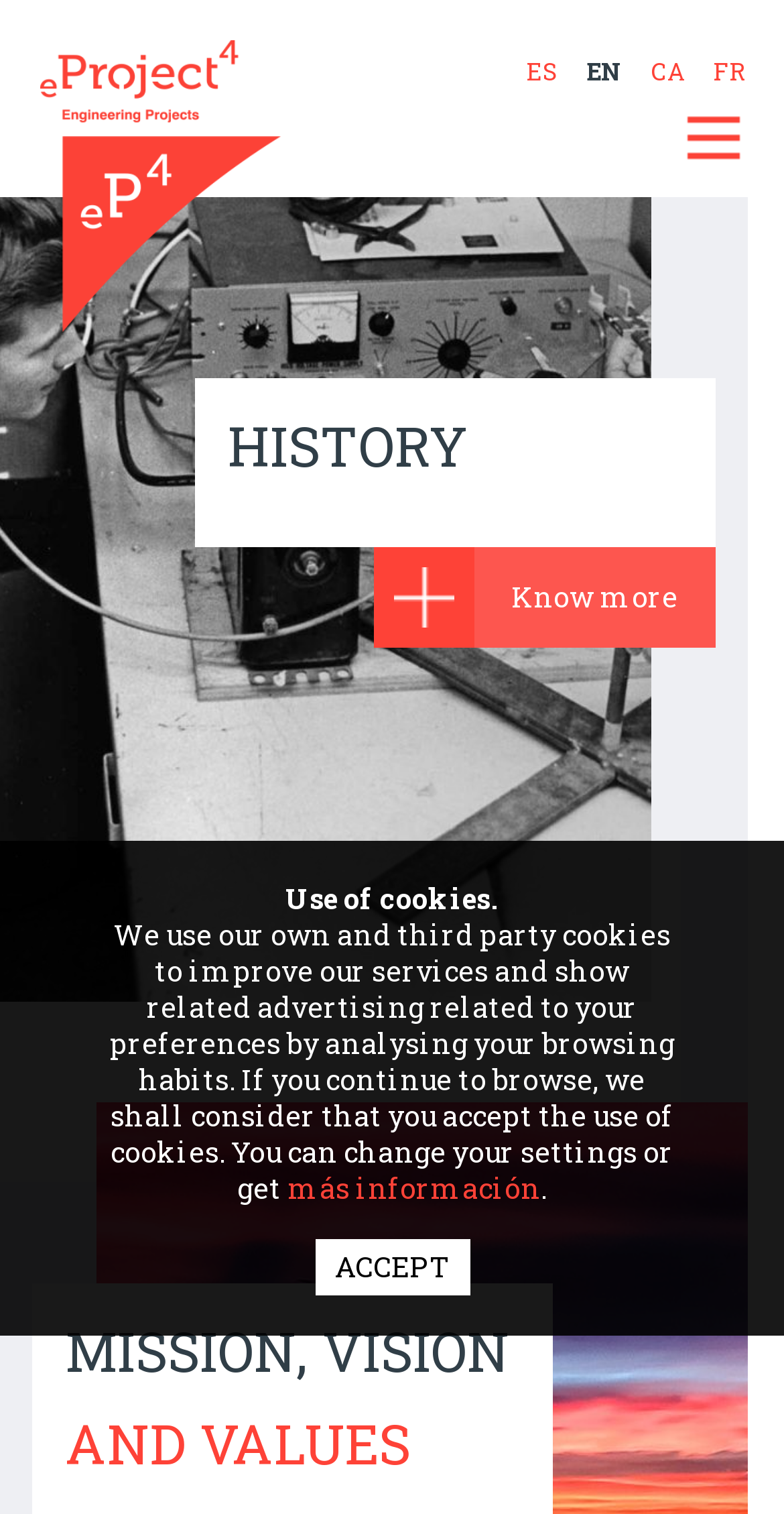Specify the bounding box coordinates of the area that needs to be clicked to achieve the following instruction: "Visit WordPress.org".

None